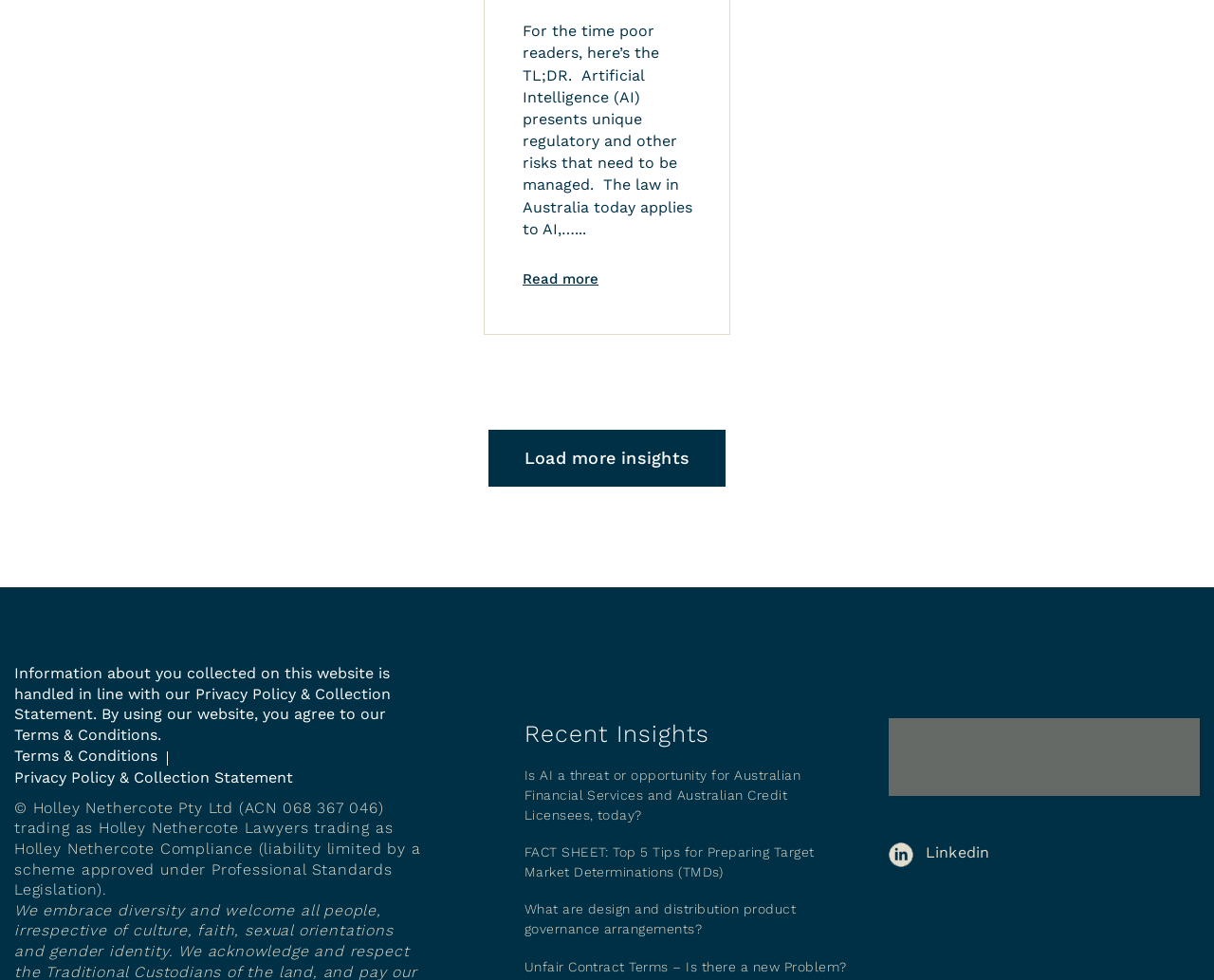Please find the bounding box coordinates of the element's region to be clicked to carry out this instruction: "Read the fact sheet about target market determinations".

[0.432, 0.859, 0.708, 0.9]